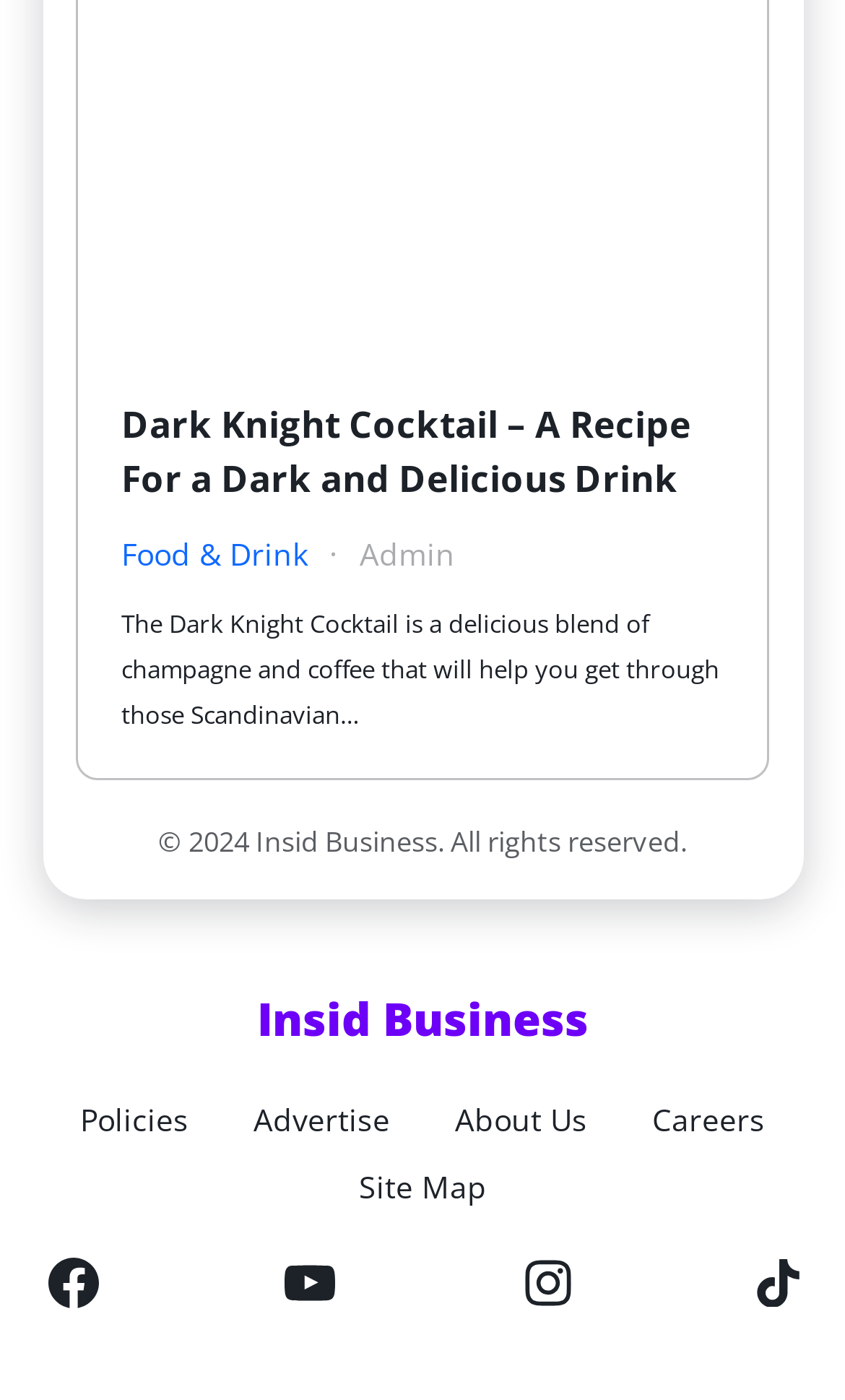Please determine the bounding box coordinates for the element that should be clicked to follow these instructions: "Visit the Food & Drink page".

[0.144, 0.379, 0.364, 0.412]